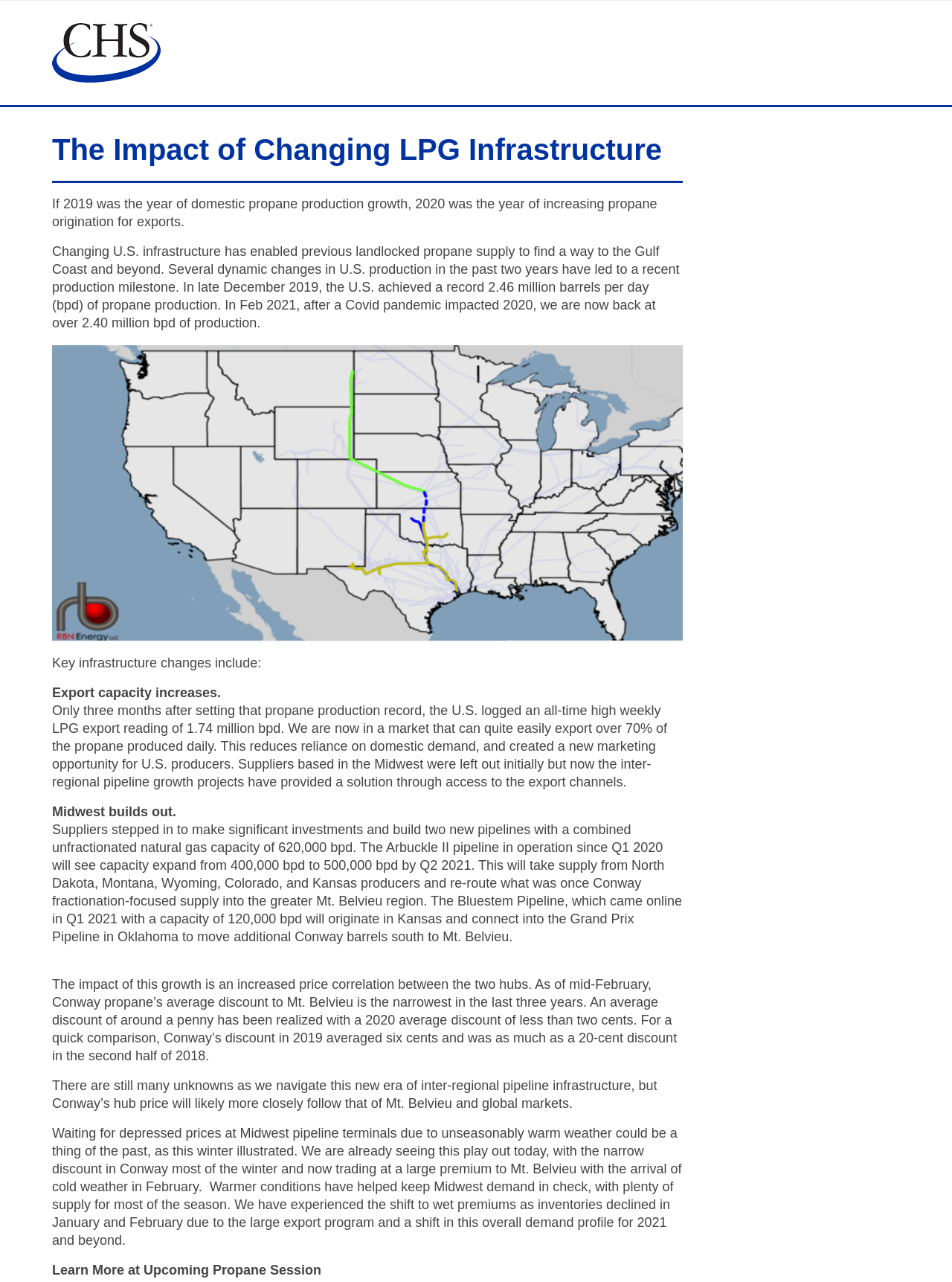Please find and provide the title of the webpage.

The Impact of Changing LPG Infrastructure